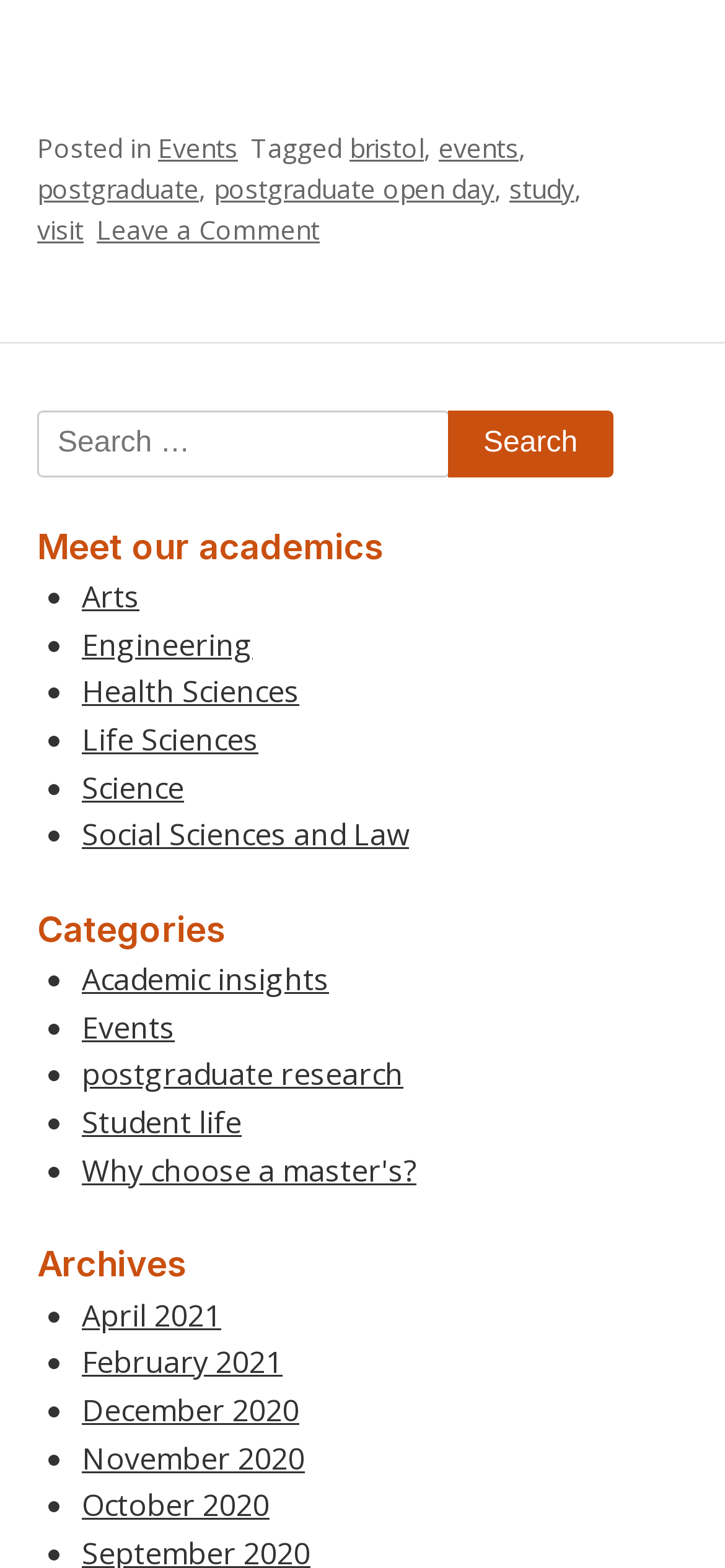Predict the bounding box coordinates of the UI element that matches this description: "alt="WIWS Banner"". The coordinates should be in the format [left, top, right, bottom] with each value between 0 and 1.

None